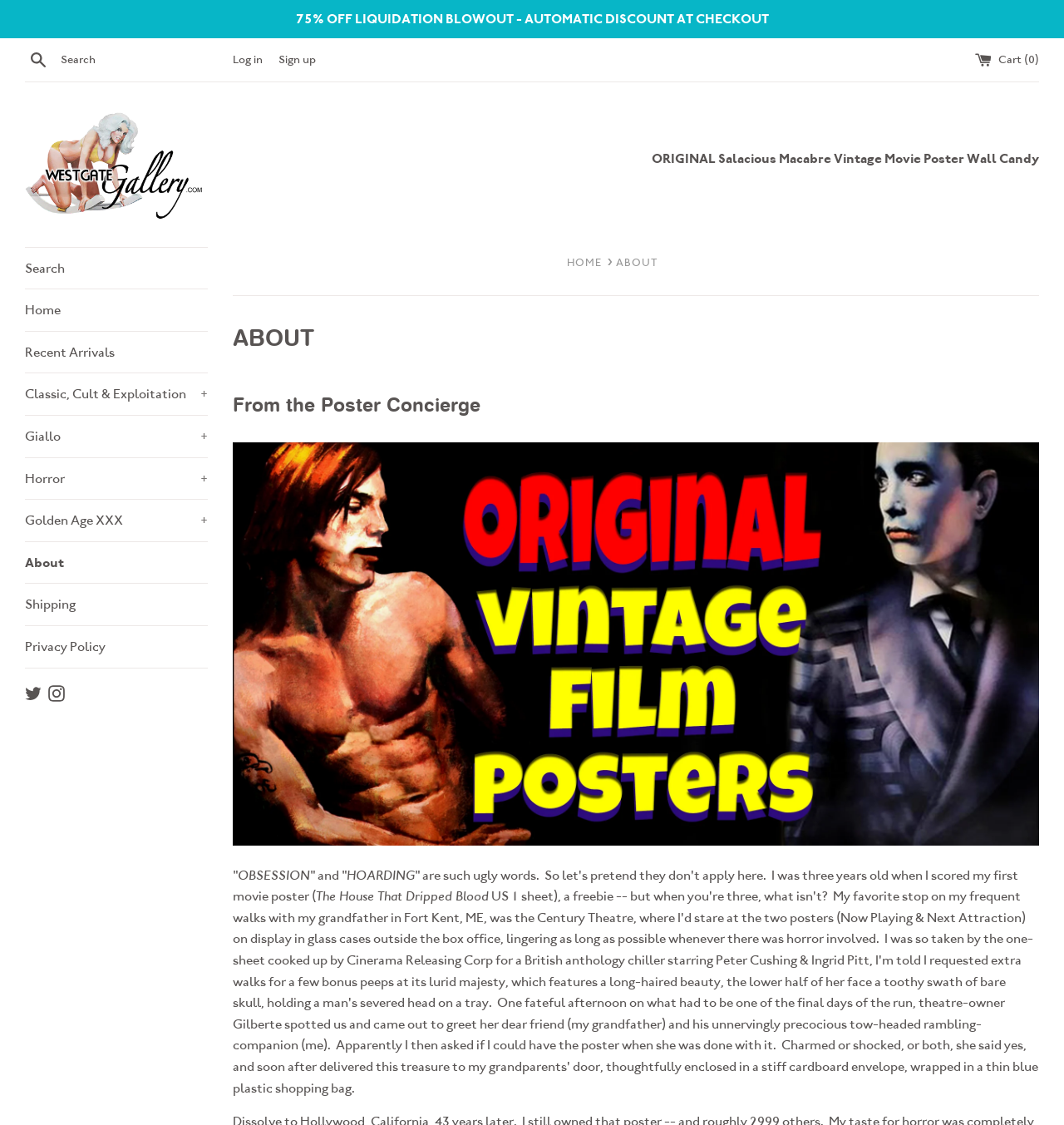What is the navigation section called?
Please provide a single word or phrase based on the screenshot.

breadcrumbs